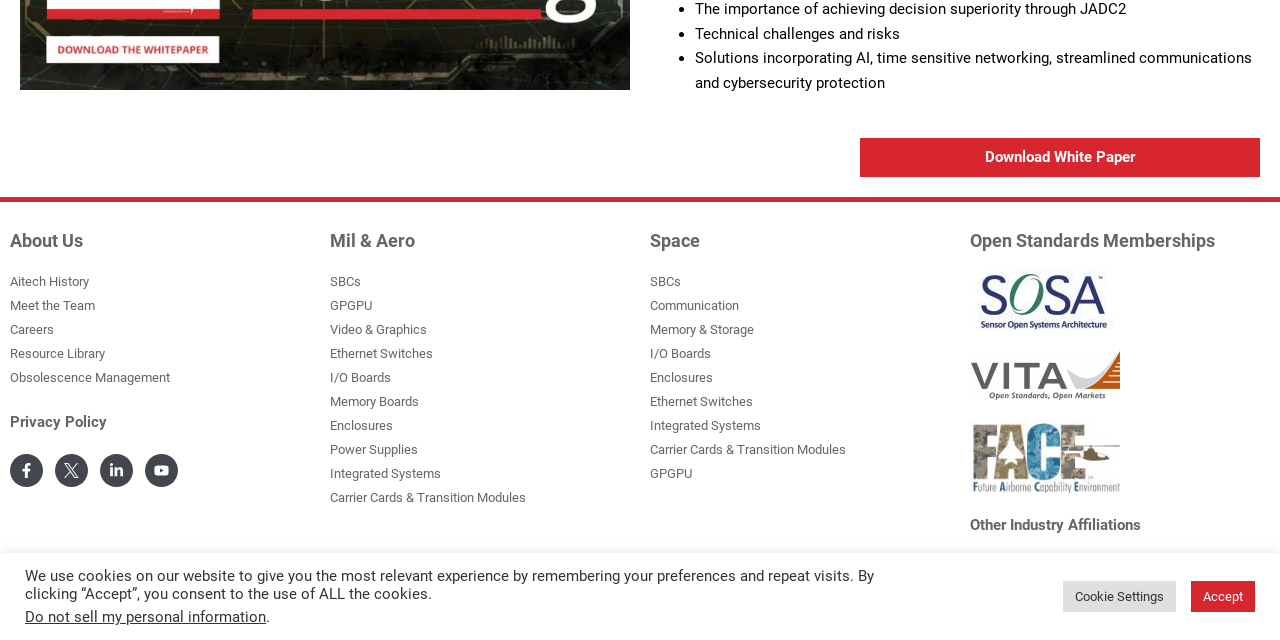From the element description Enclosures, predict the bounding box coordinates of the UI element. The coordinates must be specified in the format (top-left x, top-left y, bottom-right x, bottom-right y) and should be within the 0 to 1 range.

[0.258, 0.647, 0.492, 0.685]